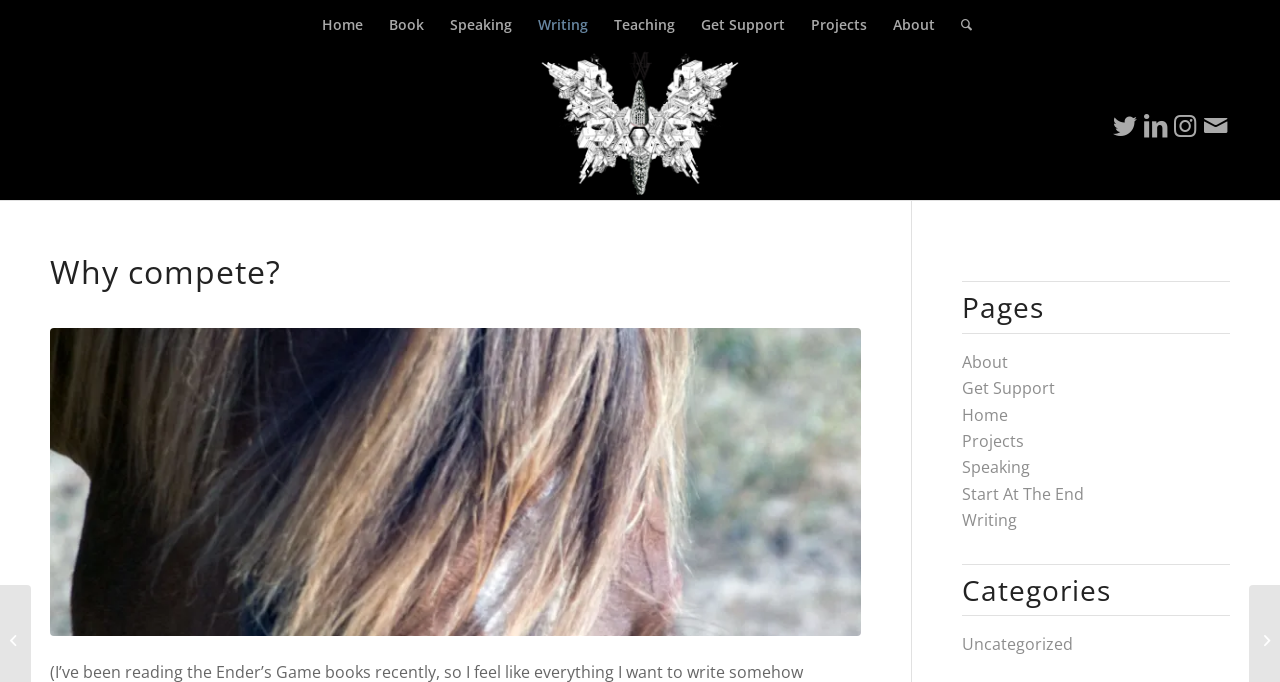Please locate the bounding box coordinates of the region I need to click to follow this instruction: "Check the Writing page".

[0.41, 0.0, 0.469, 0.073]